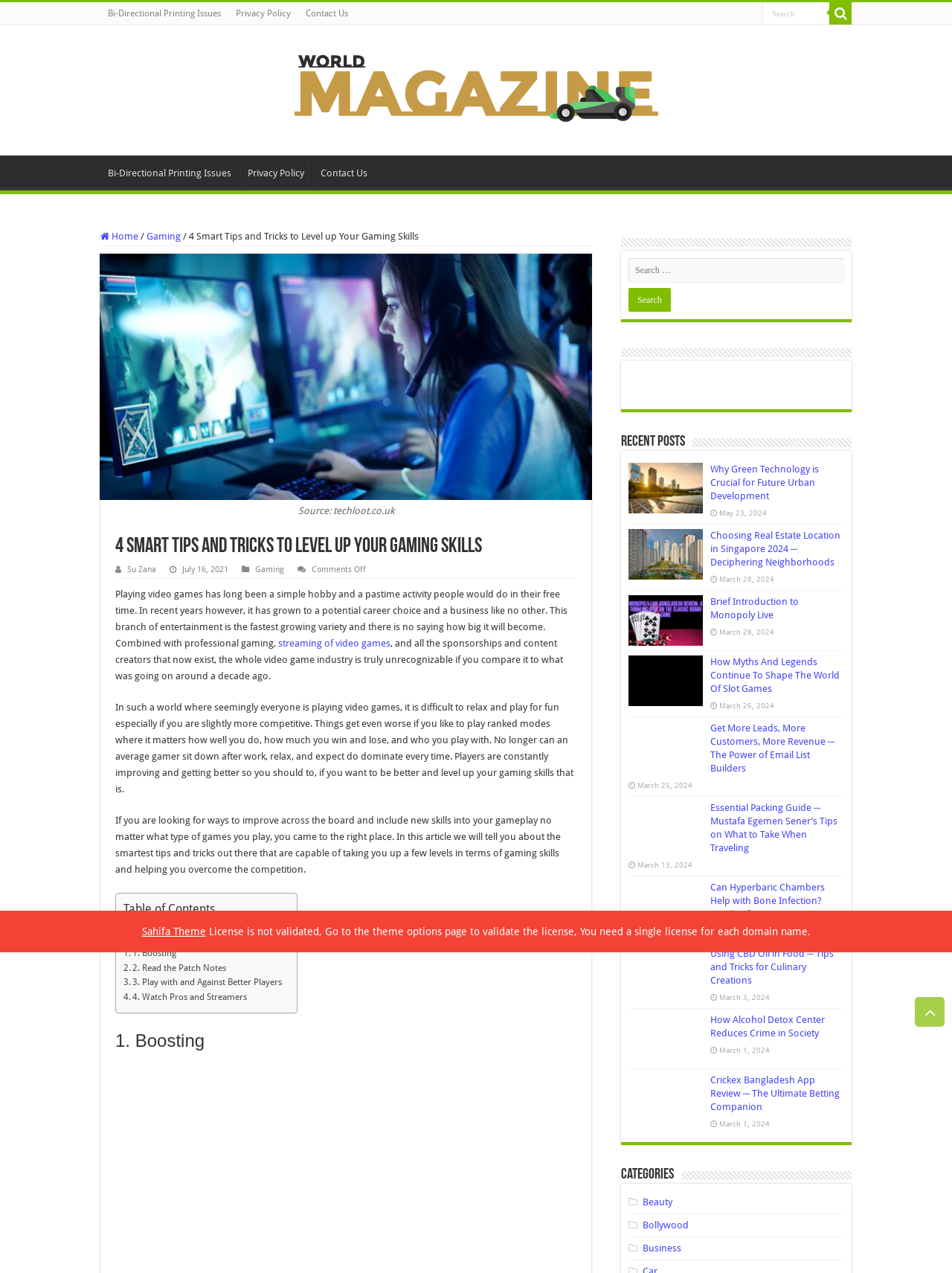Pinpoint the bounding box coordinates of the clickable area necessary to execute the following instruction: "Click on the link to read about Why Green Technology is Crucial for Future Urban Development". The coordinates should be given as four float numbers between 0 and 1, namely [left, top, right, bottom].

[0.746, 0.364, 0.86, 0.394]